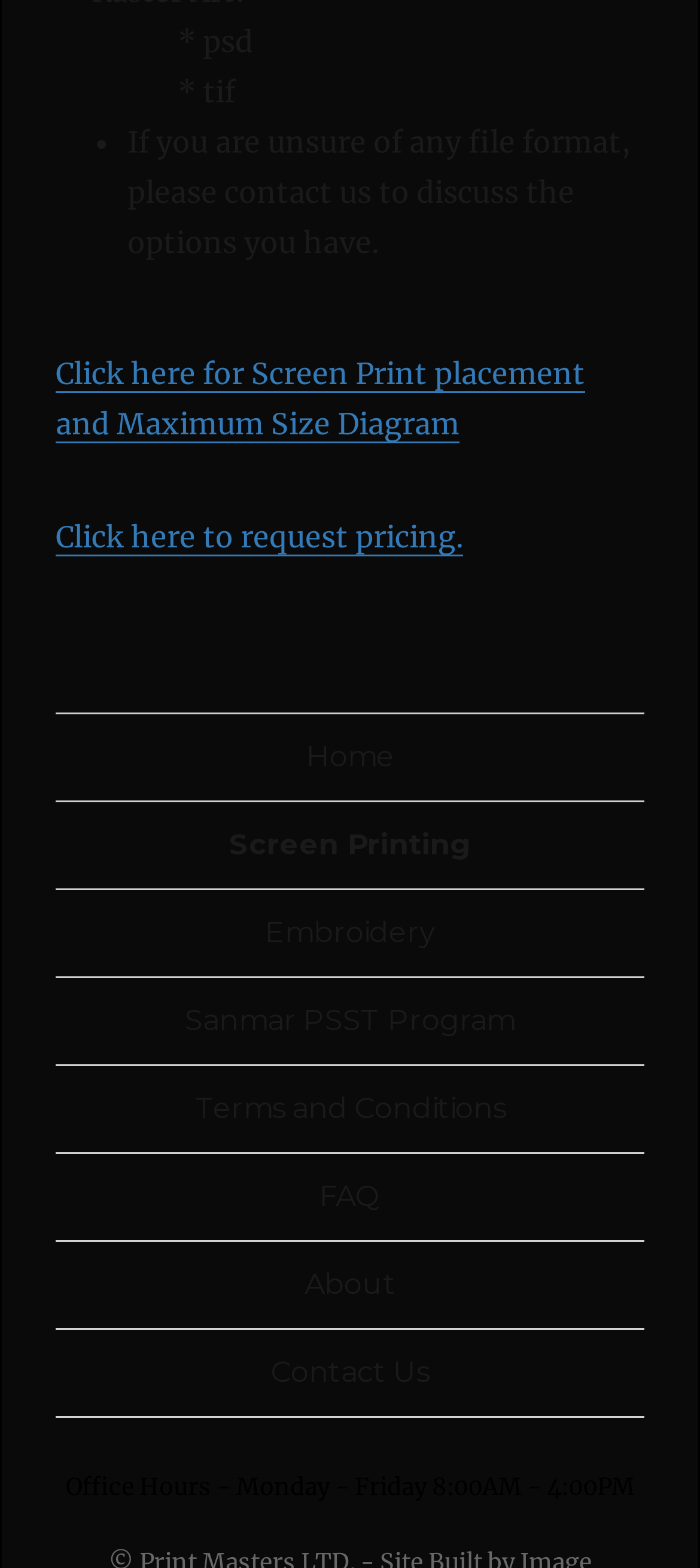Refer to the screenshot and answer the following question in detail:
What are the office hours?

The office hours are mentioned at the bottom of the page, stating that the office is open from Monday to Friday, from 8:00AM to 4:00PM.